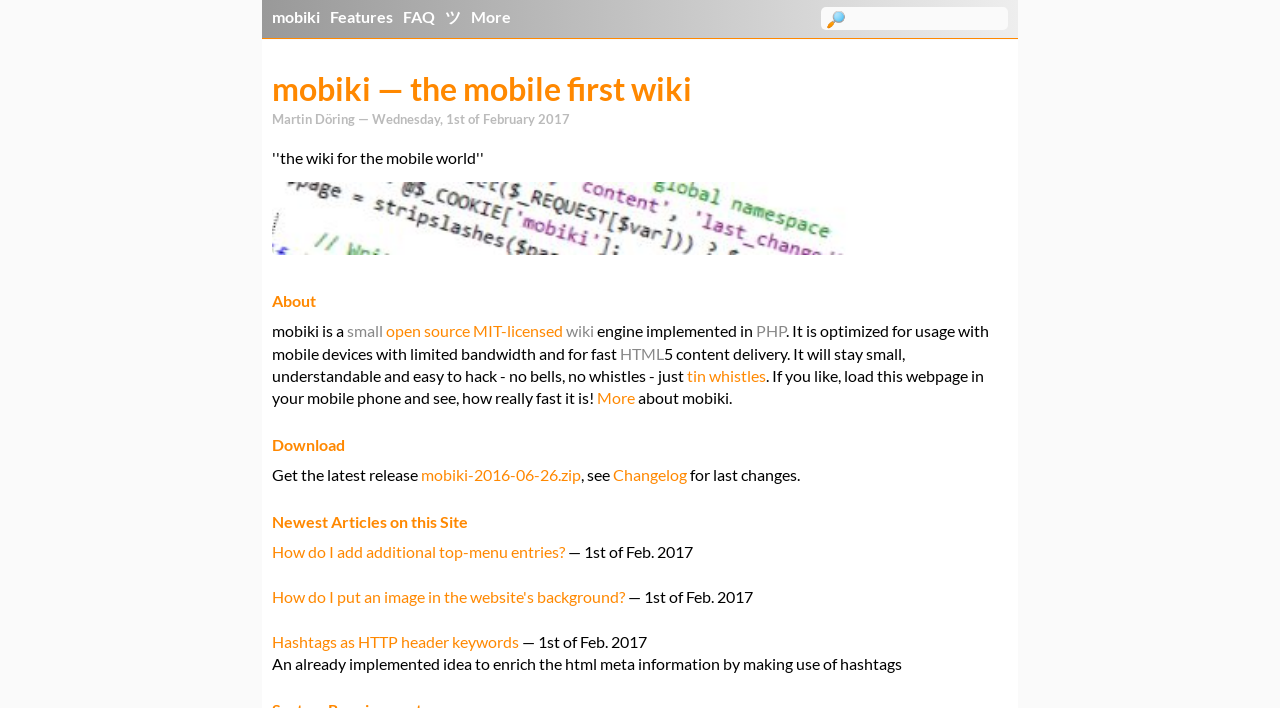Describe all the key features of the webpage in detail.

The webpage is about mobiki, a small open-source wiki without a database, designed for use as a personal Content Management System (CMS) for websites, written in PHP. 

At the top, there are five links: "mobiki", "Features", "FAQ", "ツ", and "More", aligned horizontally. To the right of these links, there is a search box with a magnifying glass icon. 

Below the top links, there is a header section with the title "mobiki — the mobile first wiki" and a subtitle "Martin Döring" with a timestamp "Wednesday, 1st of February 2017". 

To the right of the header section, there is an image related to mobiki code. 

Below the header section, there is an "About" section, which describes mobiki as a small open-source wiki engine implemented in PHP, optimized for mobile devices with limited bandwidth and fast HTML5 content delivery. 

Further down, there is a "Download" section, where users can get the latest release of mobiki, with a link to the changelog. 

Finally, there is a "Newest Articles on this Site" section, which lists four articles with their titles and timestamps, including "How do I add additional top-menu entries?", "How do I put an image in the website's background?", "Hashtags as HTTP header keywords", and a brief description of the last article.